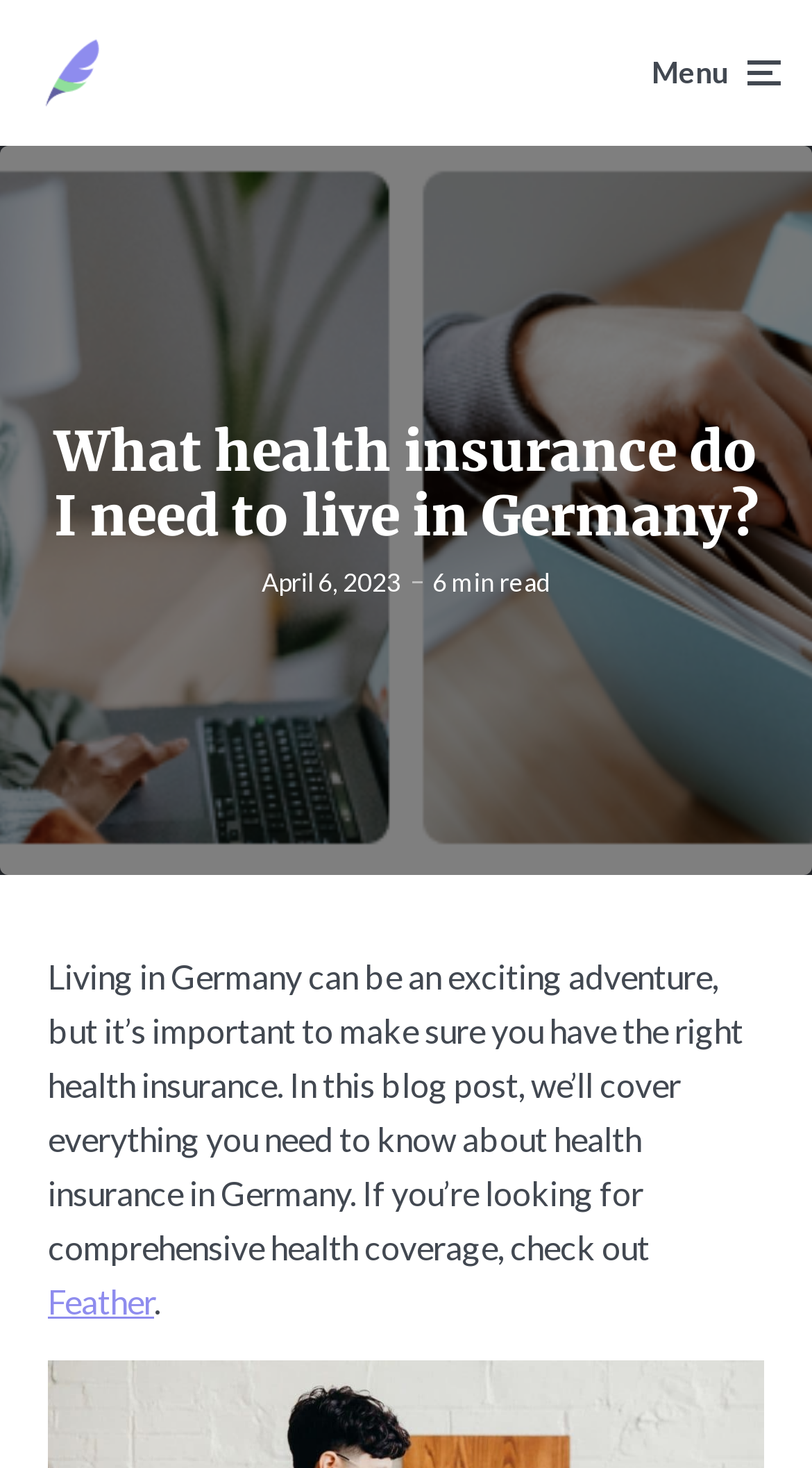What is the image above the main heading?
Using the information from the image, provide a comprehensive answer to the question.

I found the image above the main heading by looking at the image element that is located above the main heading and describes a woman searching for jobs online and looking through her personal documents.